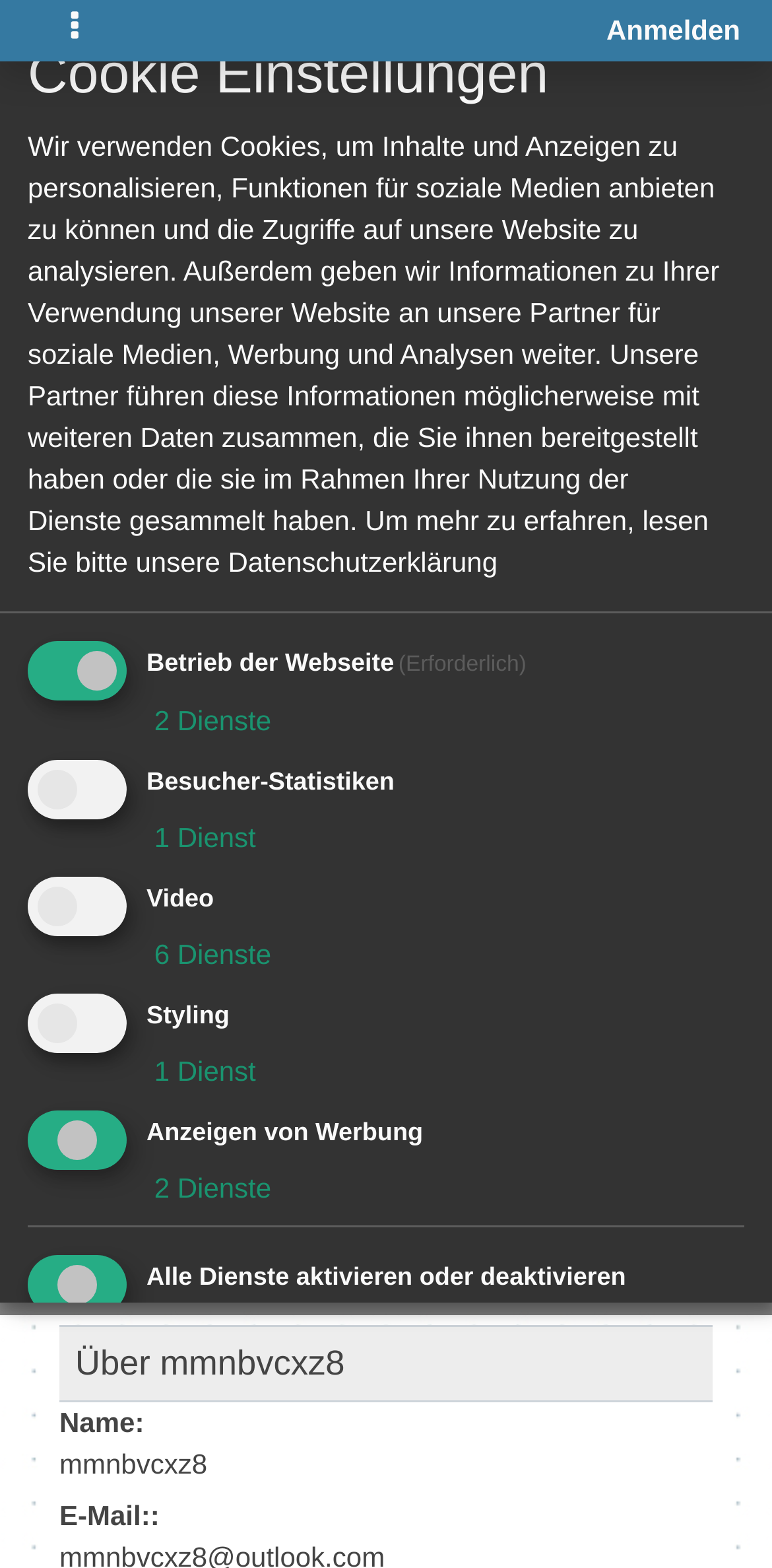Could you locate the bounding box coordinates for the section that should be clicked to accomplish this task: "Send a message".

[0.272, 0.757, 0.728, 0.777]